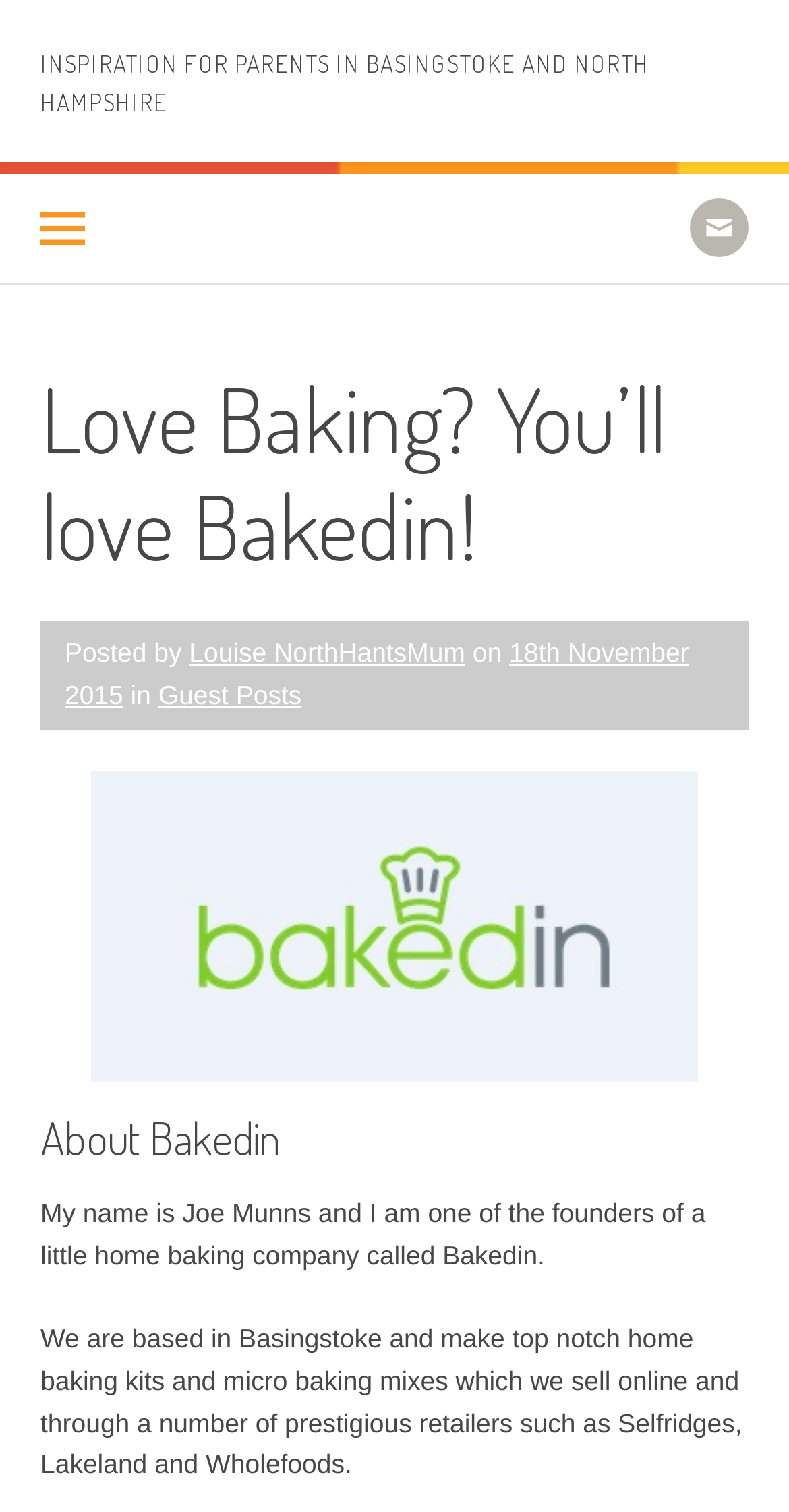Write an exhaustive caption that covers the webpage's main aspects.

The webpage is about Bakedin, a home baking company founded by Joe Munns. At the top, there is a heading that reads "INSPIRATION FOR PARENTS IN BASINGSTOKE AND NORTH HAMPSHIRE". Next to it, there is a button with an icon. On the top right, there is a link with another icon.

Below the heading, there is a section with a header that reads "Love Baking? You’ll love Bakedin!". This section contains information about the post, including the author "Louise NorthHantsMum" and the date "18th November 2015". 

Underneath, there are three headings: "BakedIn", "About Bakedin", and "Love Baking? You’ll love Bakedin!" again. The "BakedIn" heading is accompanied by an image of the Bakedin logo. The "About Bakedin" heading is followed by a paragraph of text that introduces Joe Munns and his company, Bakedin, which is based in Basingstoke and sells home baking kits and micro baking mixes online and through retailers like Selfridges and Wholefoods.